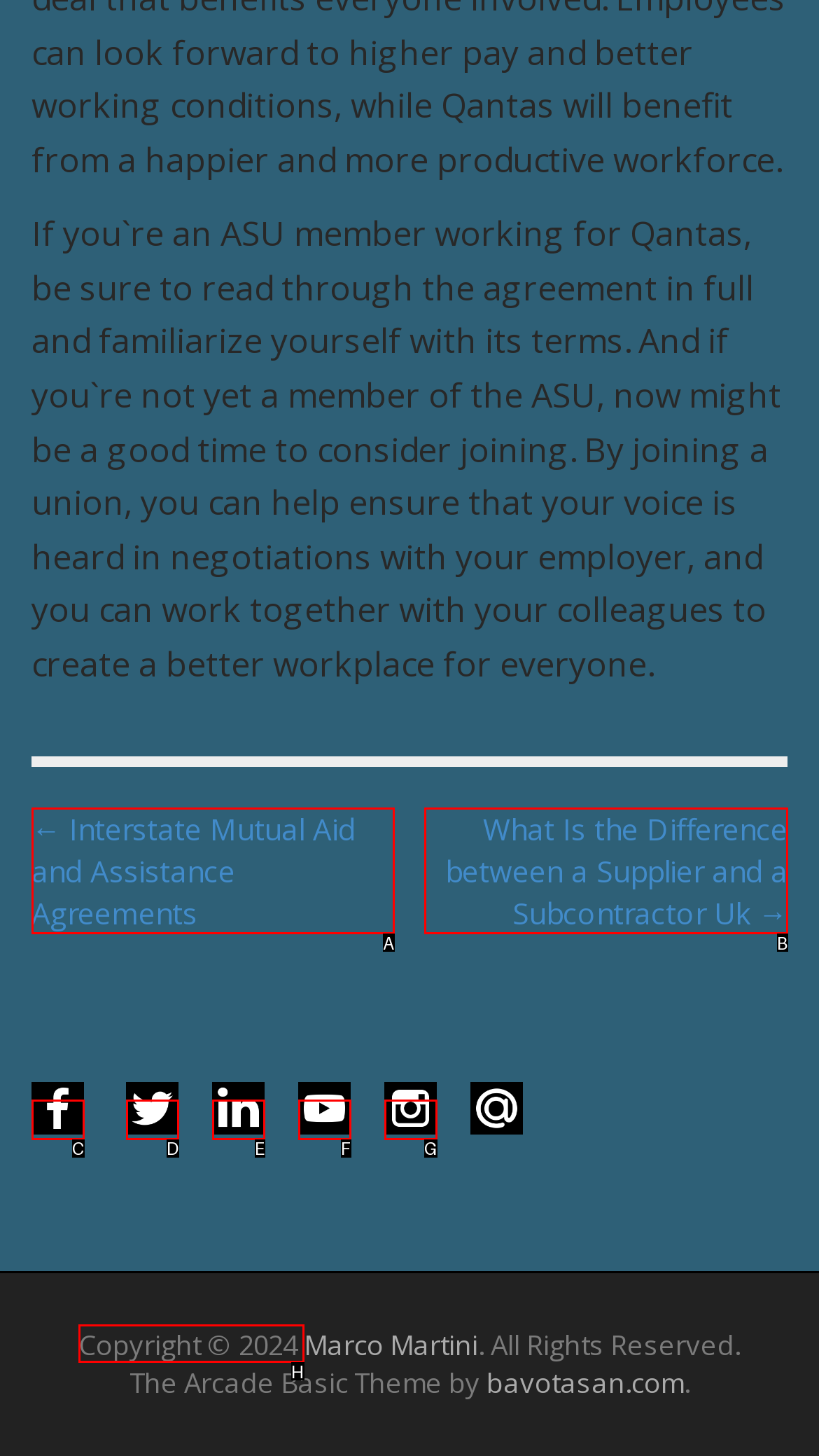Tell me the letter of the UI element to click in order to accomplish the following task: Check the copyright information
Answer with the letter of the chosen option from the given choices directly.

H